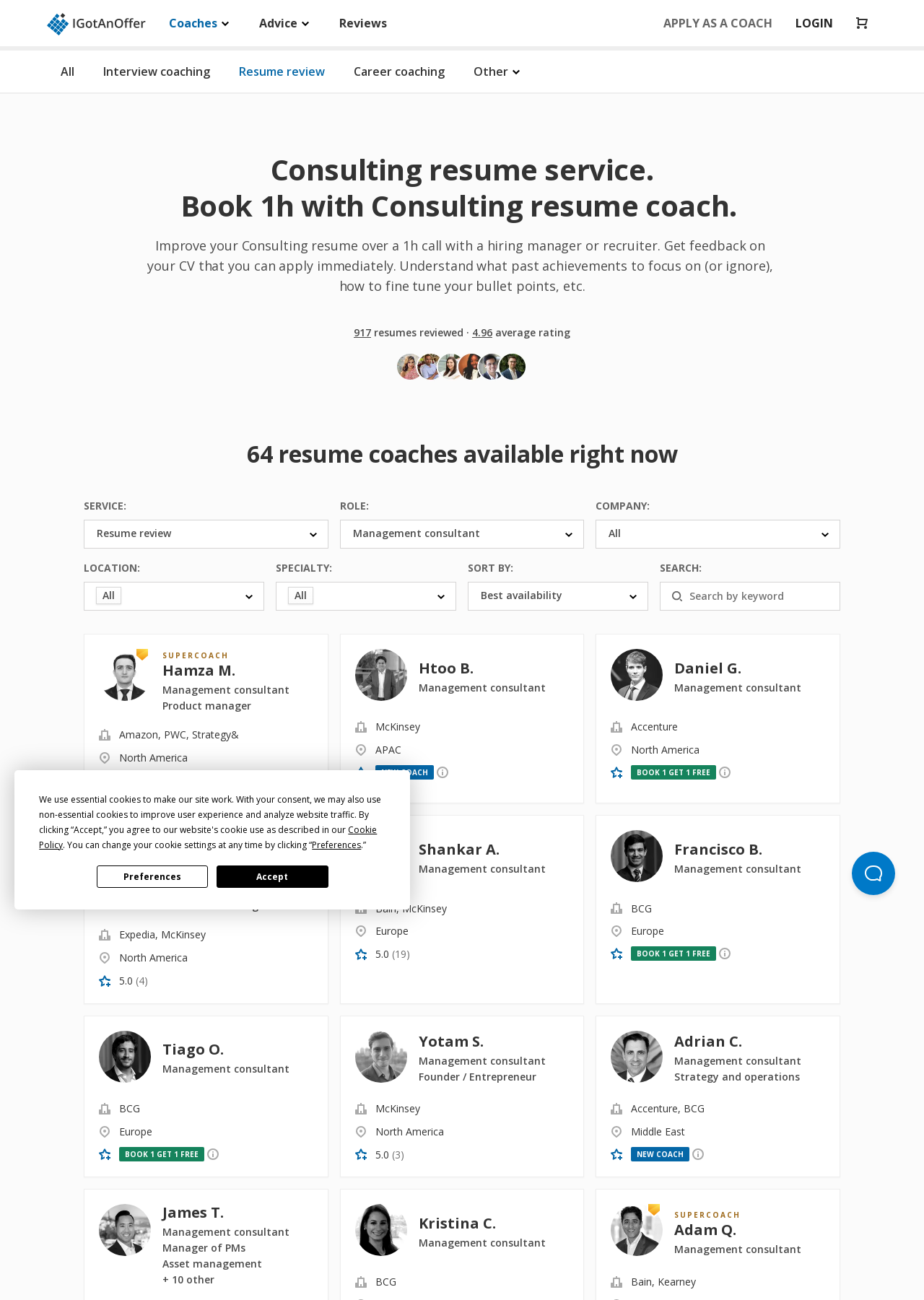Please provide a detailed answer to the question below based on the screenshot: 
How many resume coaches are available right now?

The webpage has a heading element with the text '64 resume coaches available right now' at coordinates [0.091, 0.338, 0.909, 0.361]. This indicates that there are 64 resume coaches available at the moment.